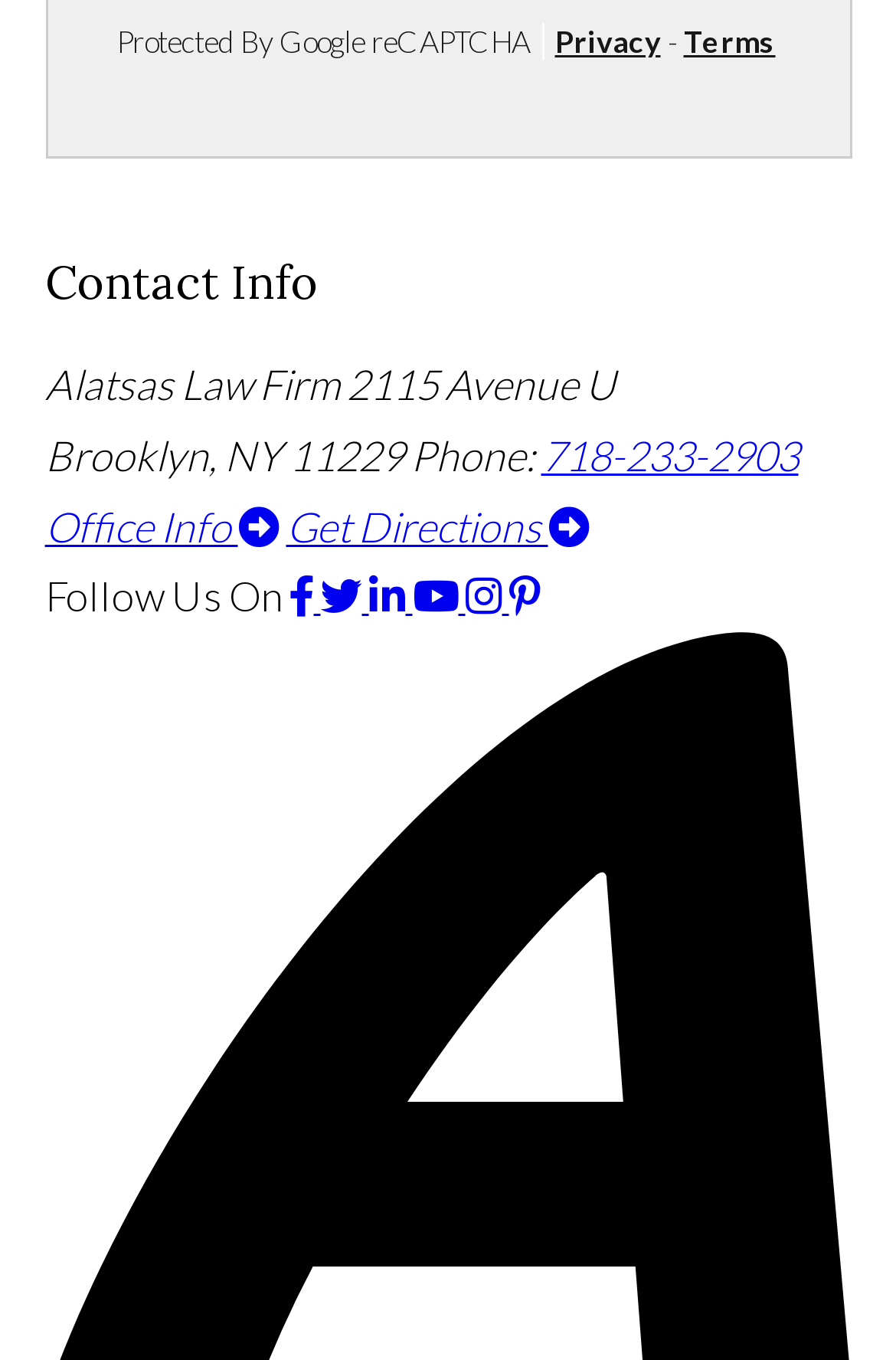Determine the bounding box coordinates of the clickable element to achieve the following action: 'Visit Facebook'. Provide the coordinates as four float values between 0 and 1, formatted as [left, top, right, bottom].

[0.322, 0.419, 0.358, 0.457]